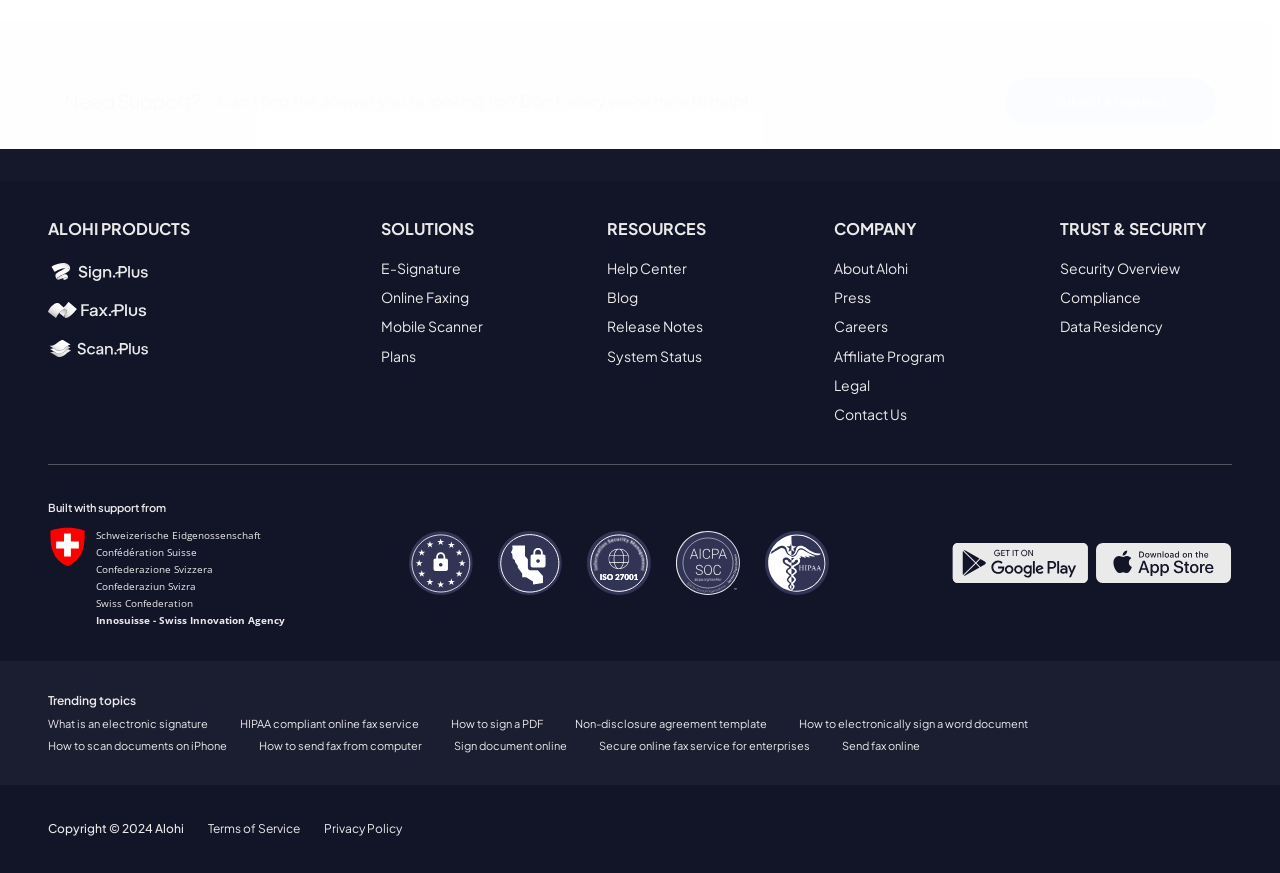Find the bounding box coordinates for the area you need to click to carry out the instruction: "Go to 'E-Signature'". The coordinates should be four float numbers between 0 and 1, indicated as [left, top, right, bottom].

[0.298, 0.291, 0.36, 0.323]